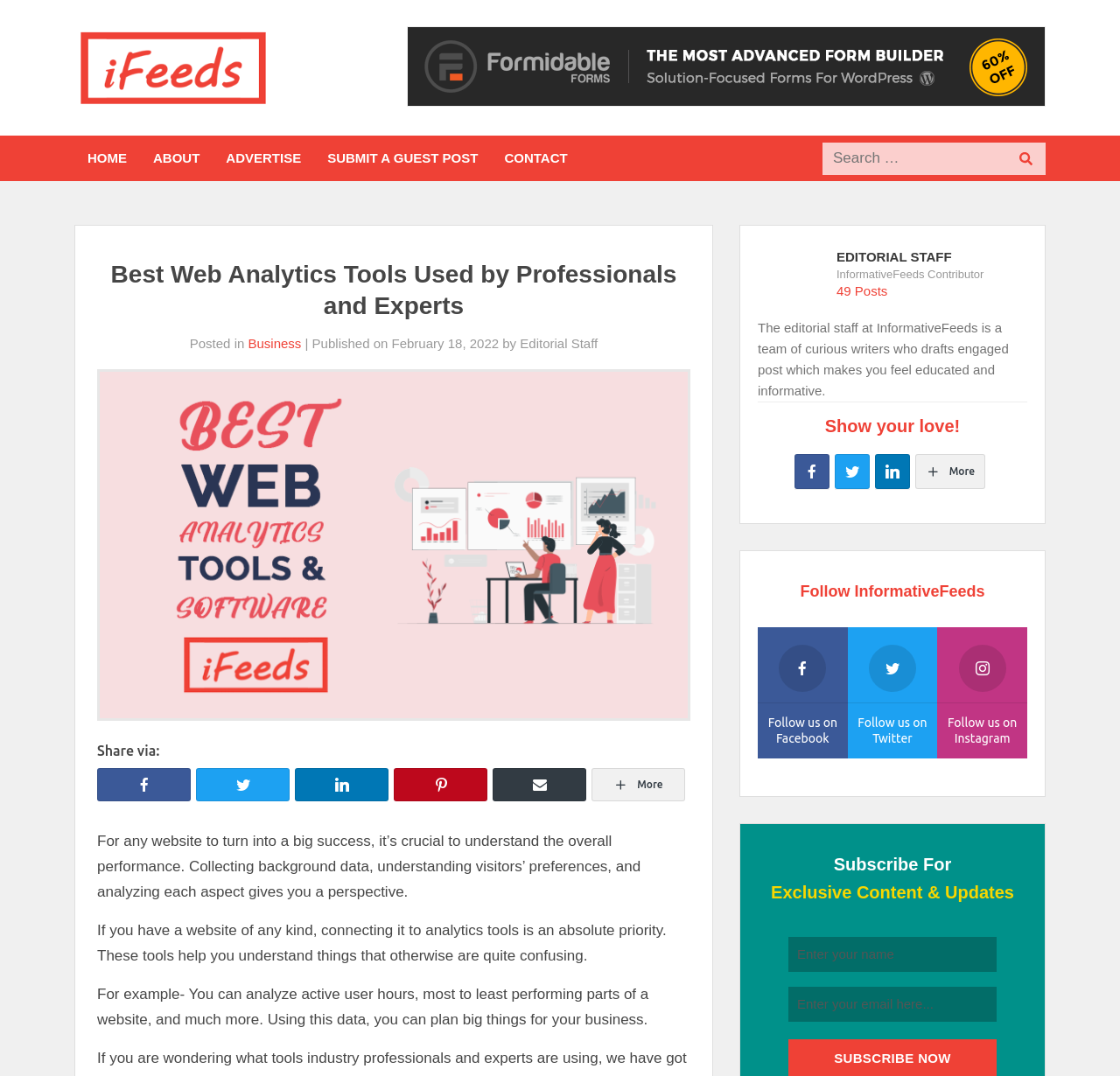Please determine the bounding box coordinates for the element with the description: "alt="formidable-forms-the-most-advanced-form-builder-for-wordpress-banner"".

[0.363, 0.053, 0.934, 0.069]